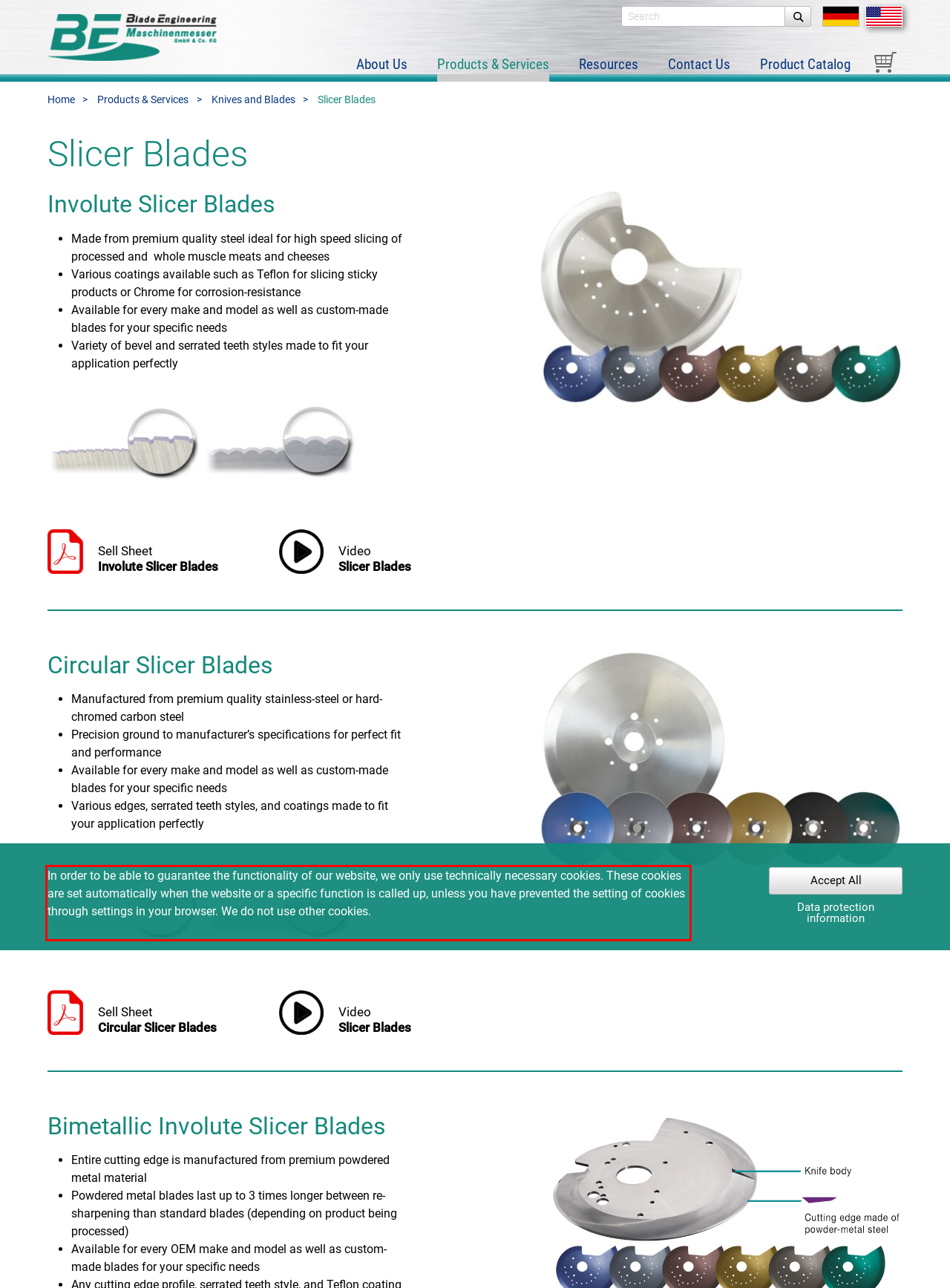You have a webpage screenshot with a red rectangle surrounding a UI element. Extract the text content from within this red bounding box.

In order to be able to guarantee the functionality of our website, we only use technically necessary cookies. These cookies are set automatically when the website or a specific function is called up, unless you have prevented the setting of cookies through settings in your browser. We do not use other cookies.